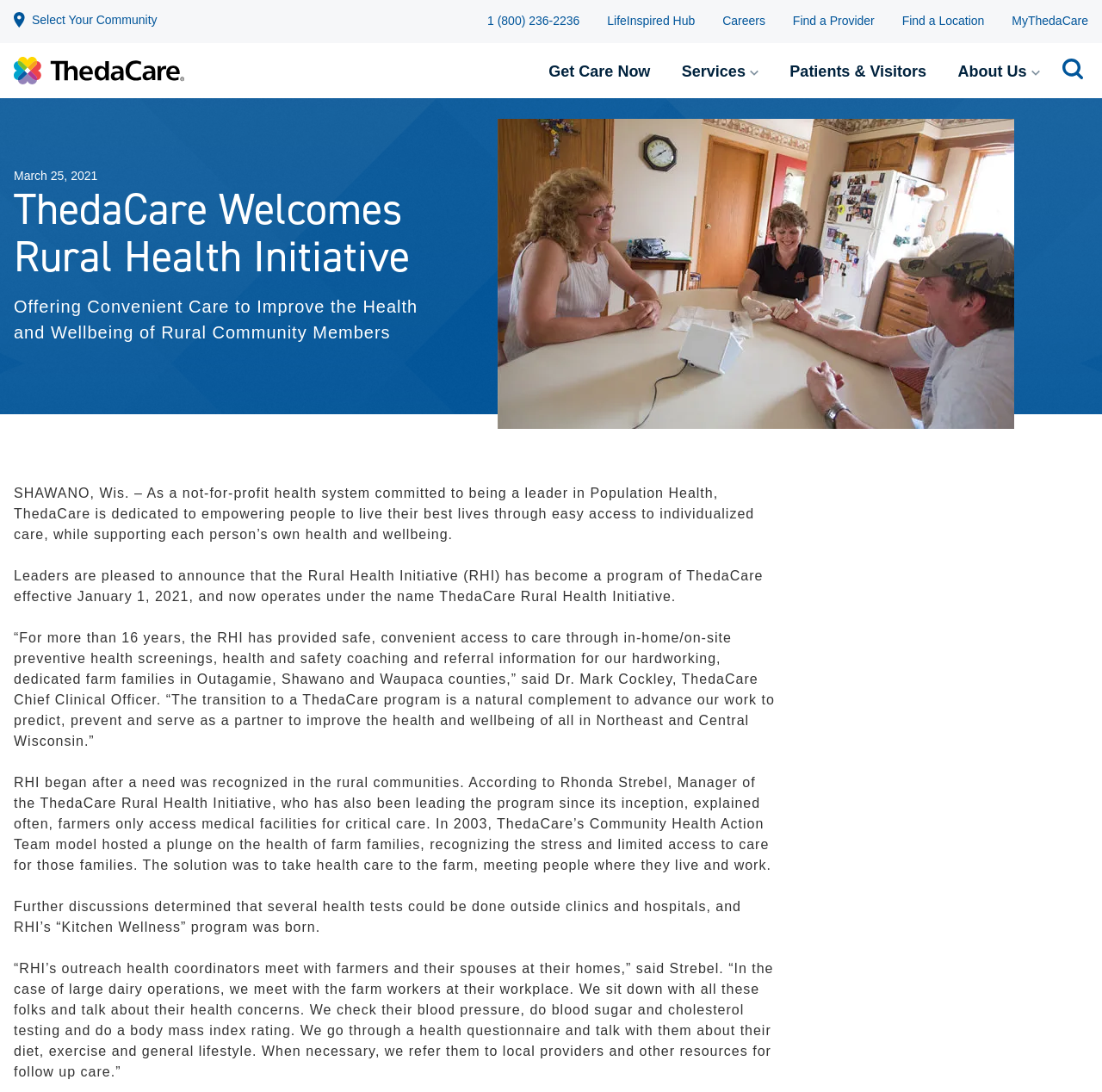Using the description: "Proudly Serving the Berlin Community", identify the bounding box of the corresponding UI element in the screenshot.

[0.012, 0.065, 0.197, 0.078]